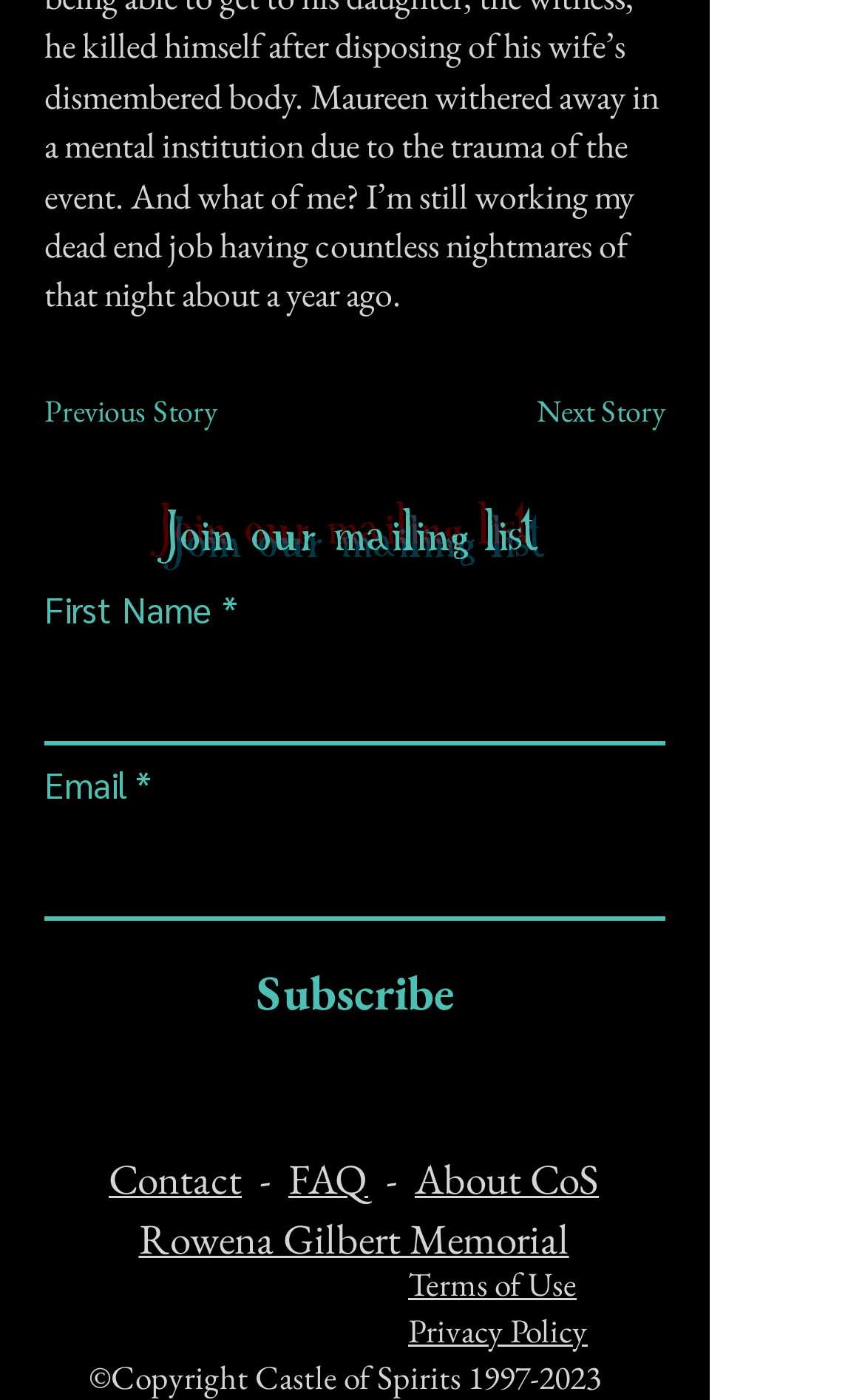Please find the bounding box for the UI component described as follows: "Privacy Policy".

[0.472, 0.936, 0.679, 0.966]